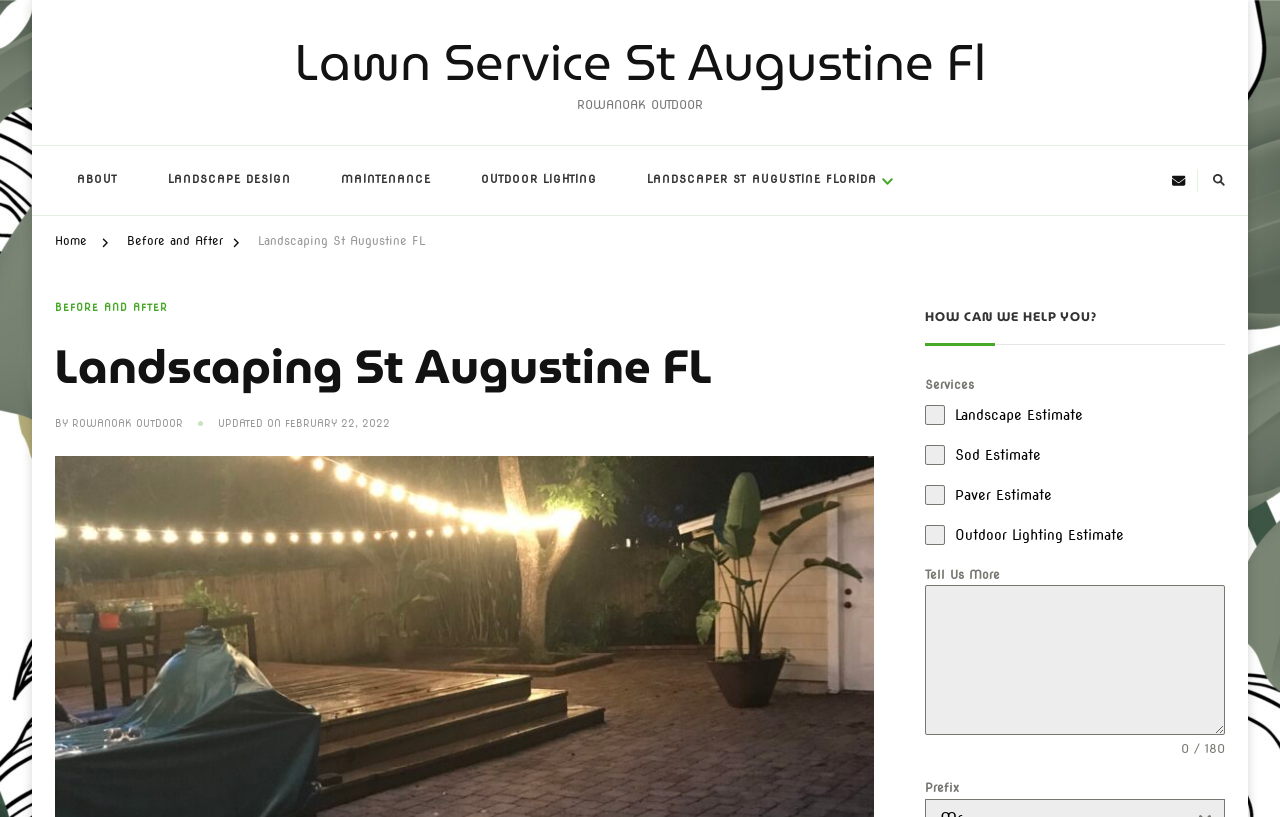Use a single word or phrase to answer this question: 
What is the current date mentioned on the webpage?

February 22, 2022